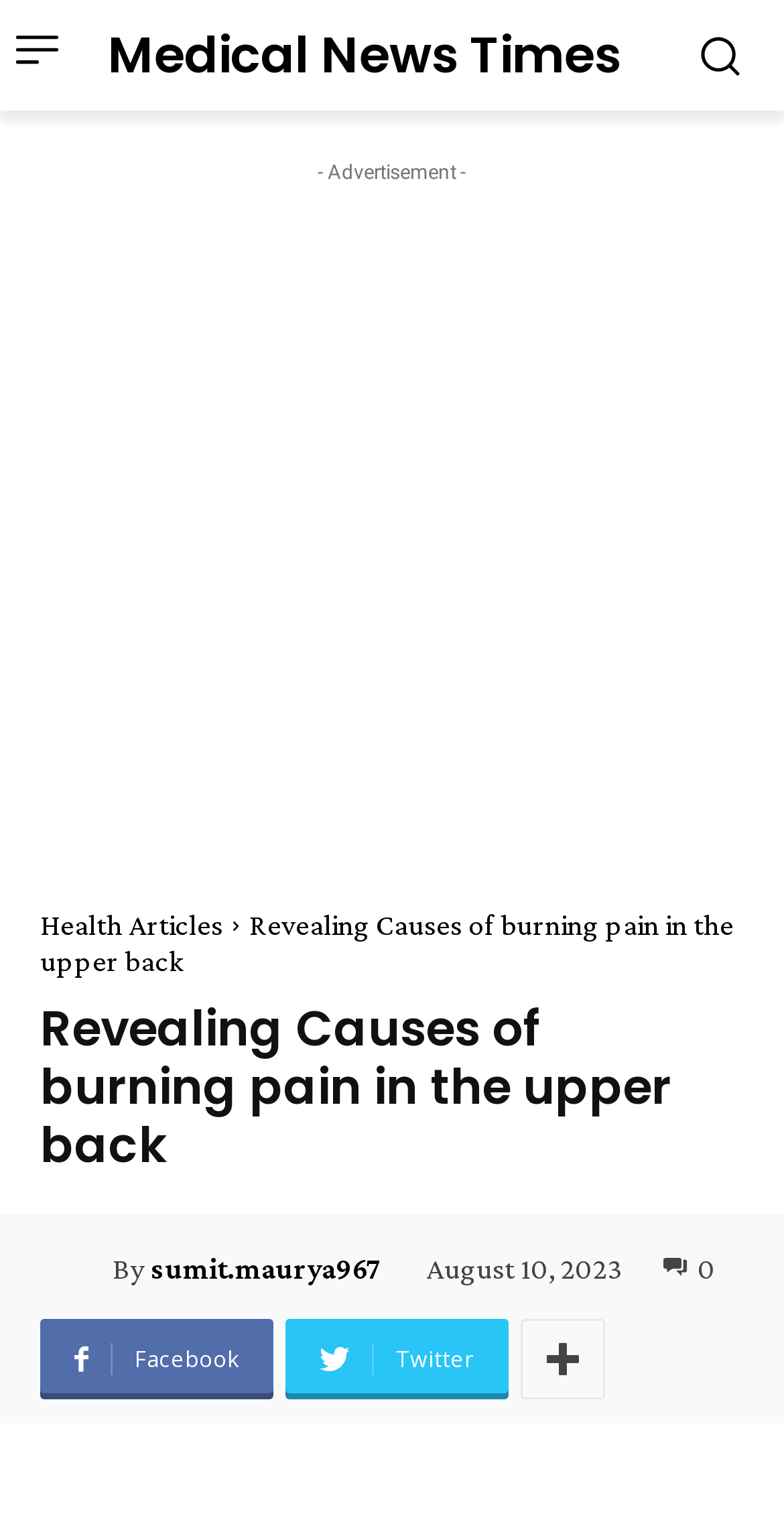Provide a one-word or short-phrase response to the question:
What is the name of the website?

Medical News Times